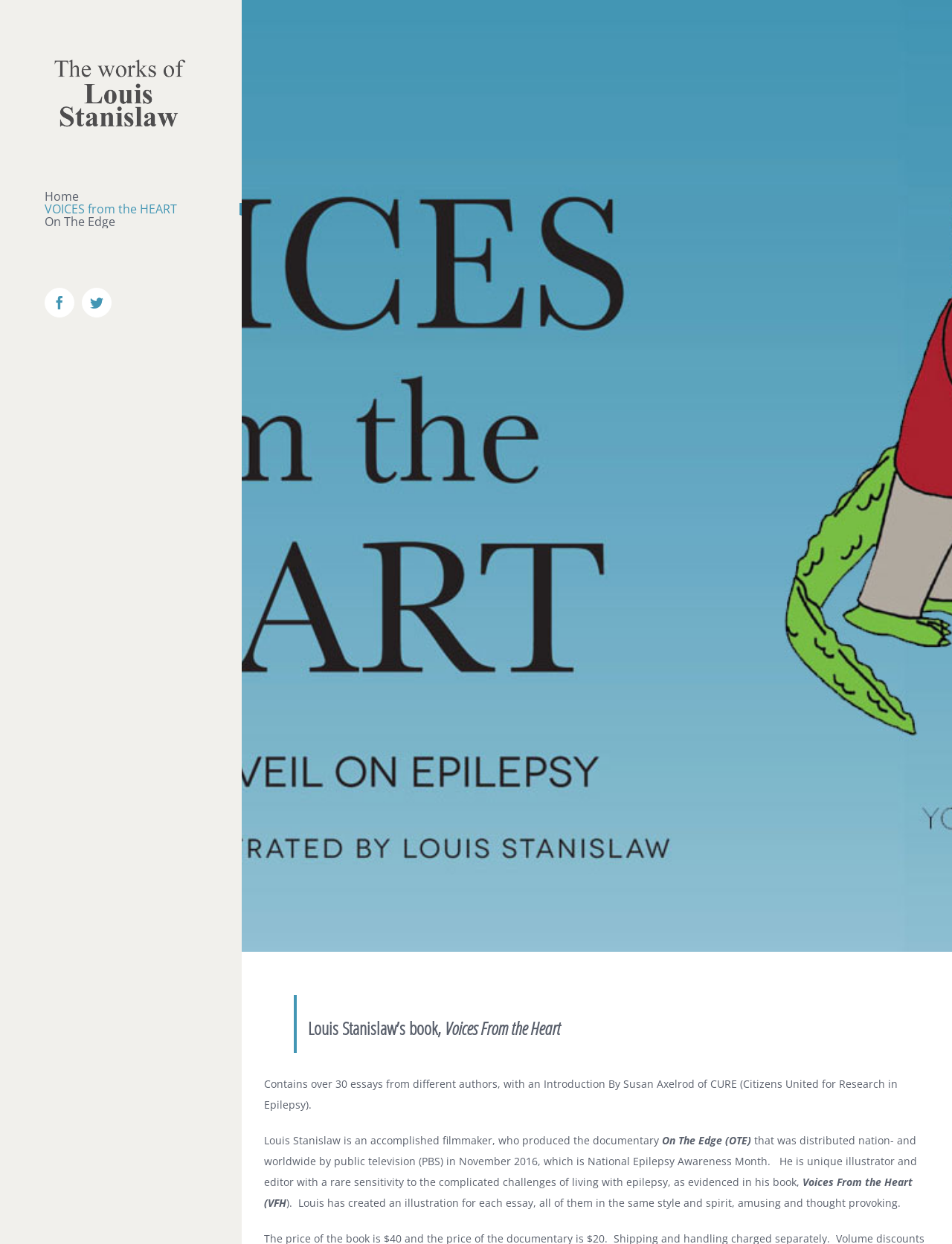Provide the bounding box coordinates in the format (top-left x, top-left y, bottom-right x, bottom-right y). All values are floating point numbers between 0 and 1. Determine the bounding box coordinate of the UI element described as: Twitter

[0.086, 0.231, 0.117, 0.255]